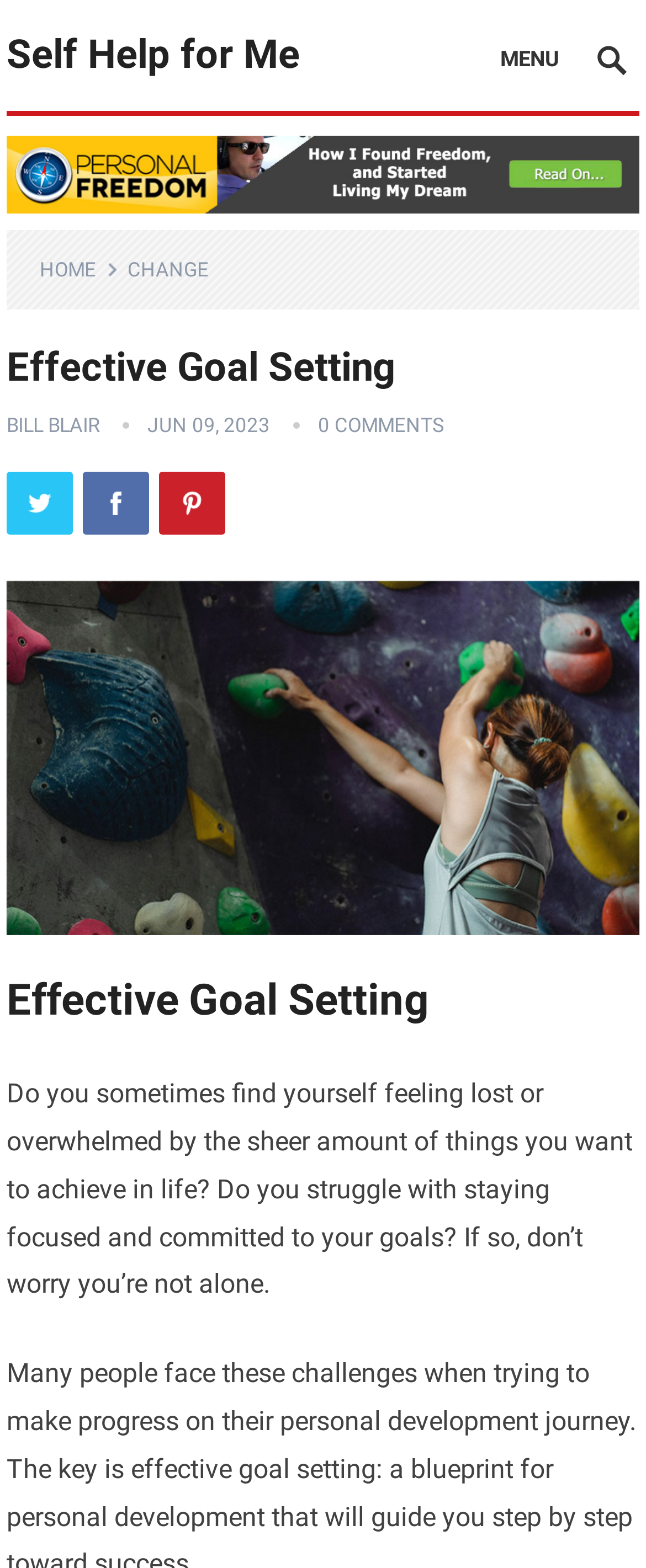Can you find and provide the main heading text of this webpage?

Self Help for Me